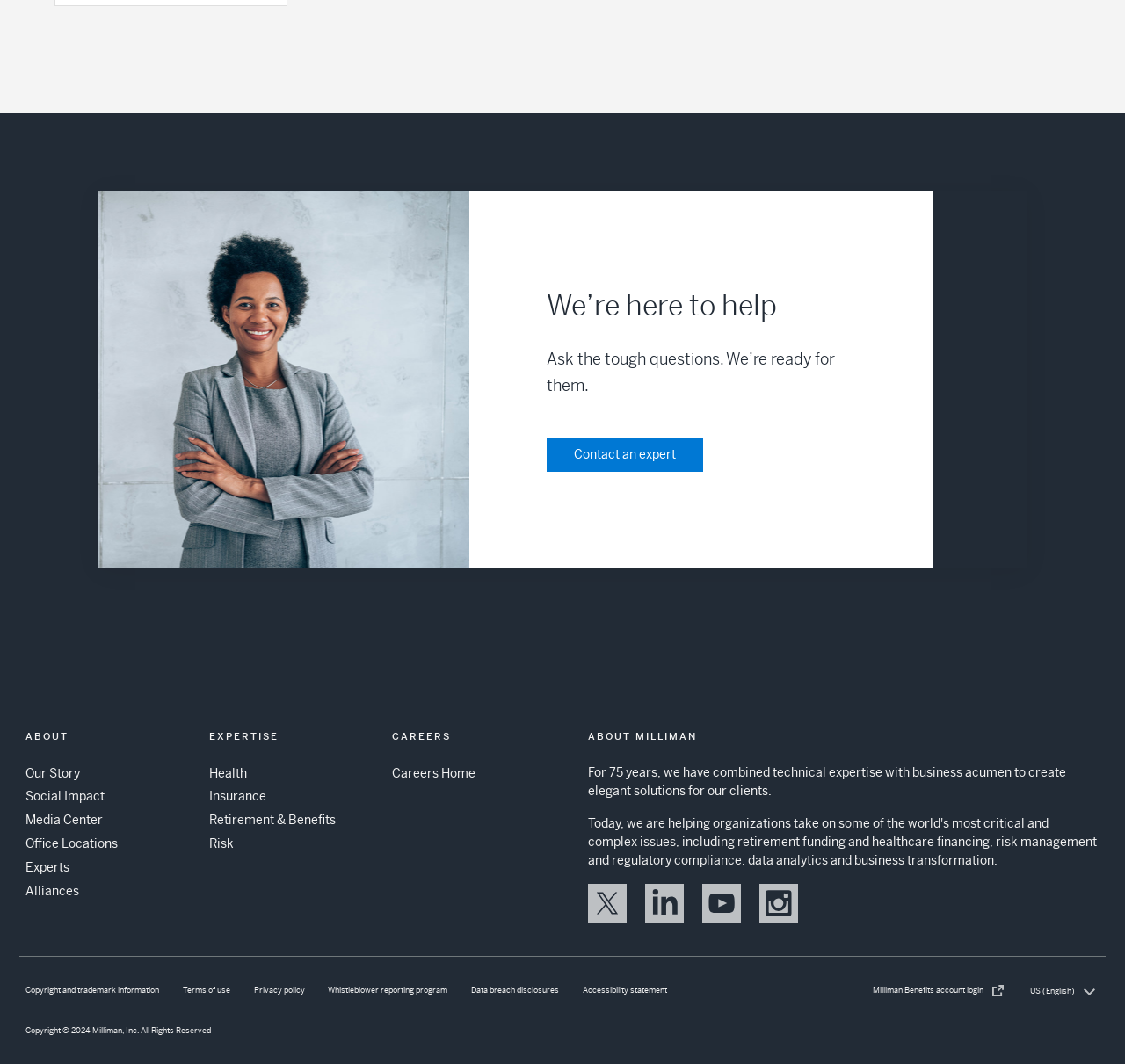What is the text of the first link in the footer navigation?
Your answer should be a single word or phrase derived from the screenshot.

Our Story